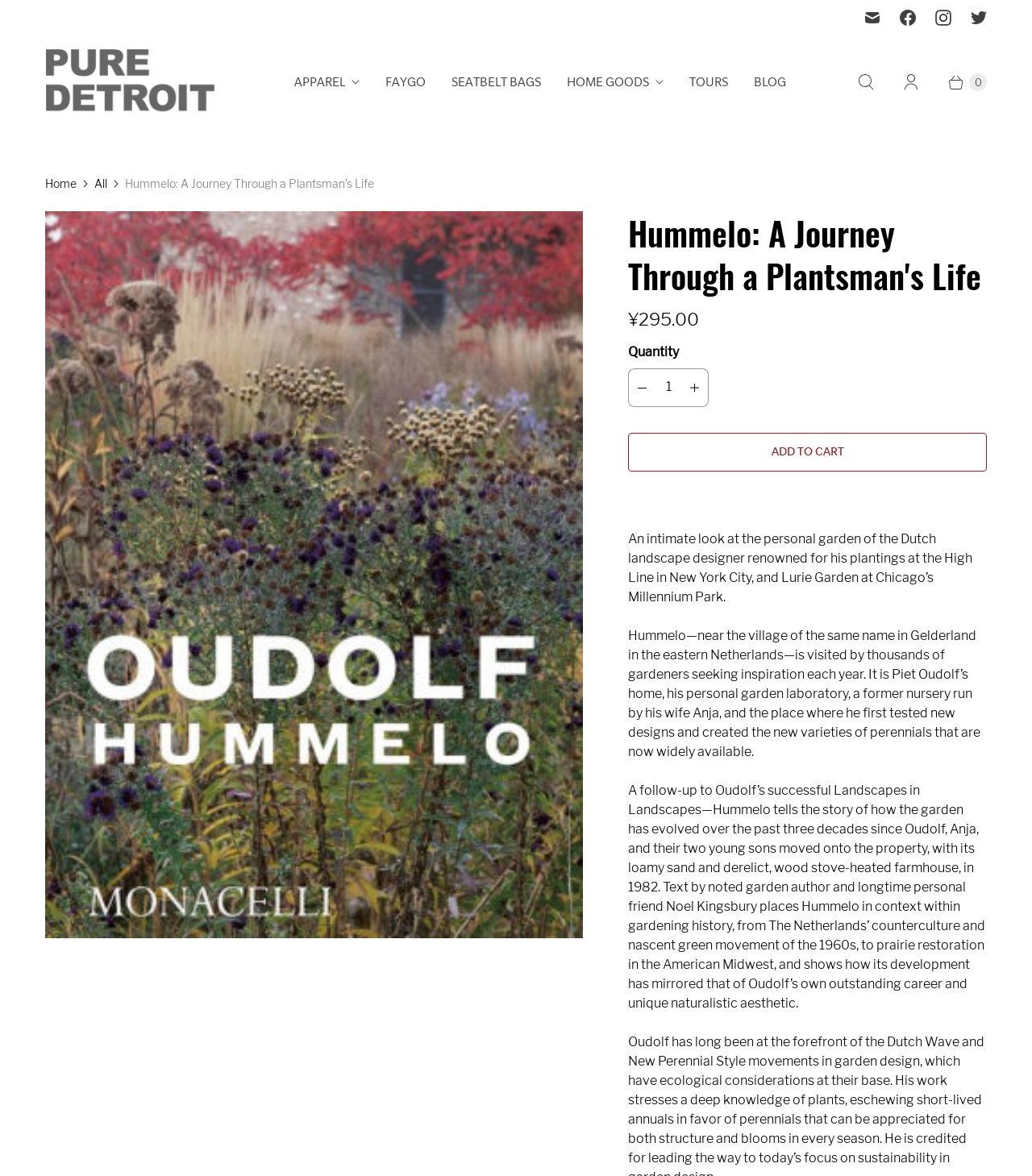Generate the title text from the webpage.

Hummelo: A Journey Through a Plantsman's Life